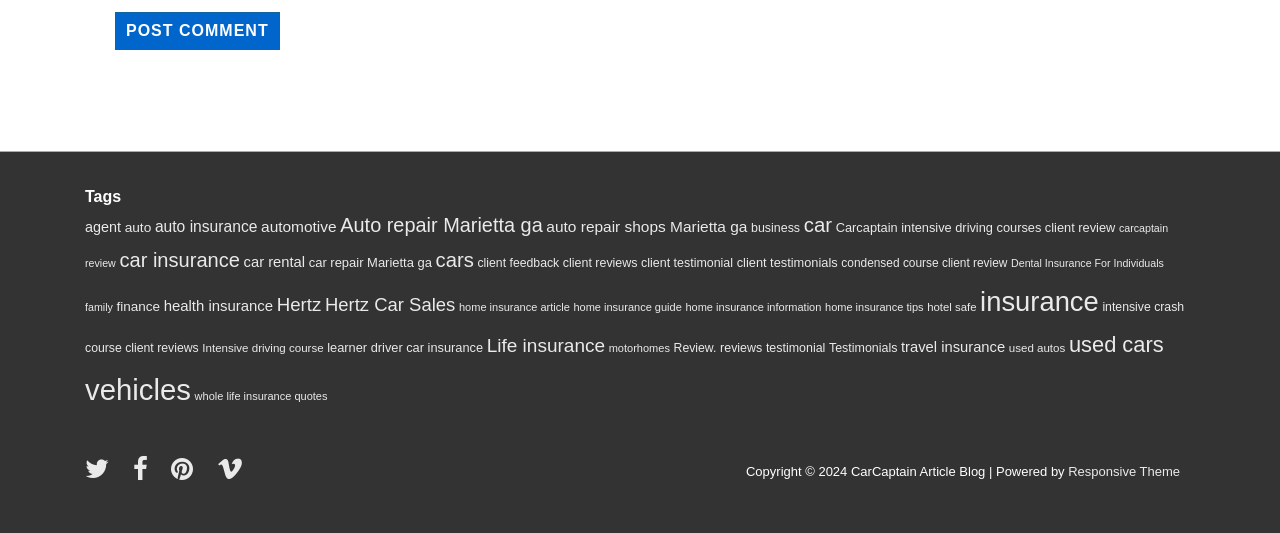What is the copyright year?
Using the image as a reference, deliver a detailed and thorough answer to the question.

The copyright year is stated at the bottom of the webpage, in the footer section, as 'Copyright © 2024'. This indicates that the content on the webpage is copyrighted and protected until the year 2024.